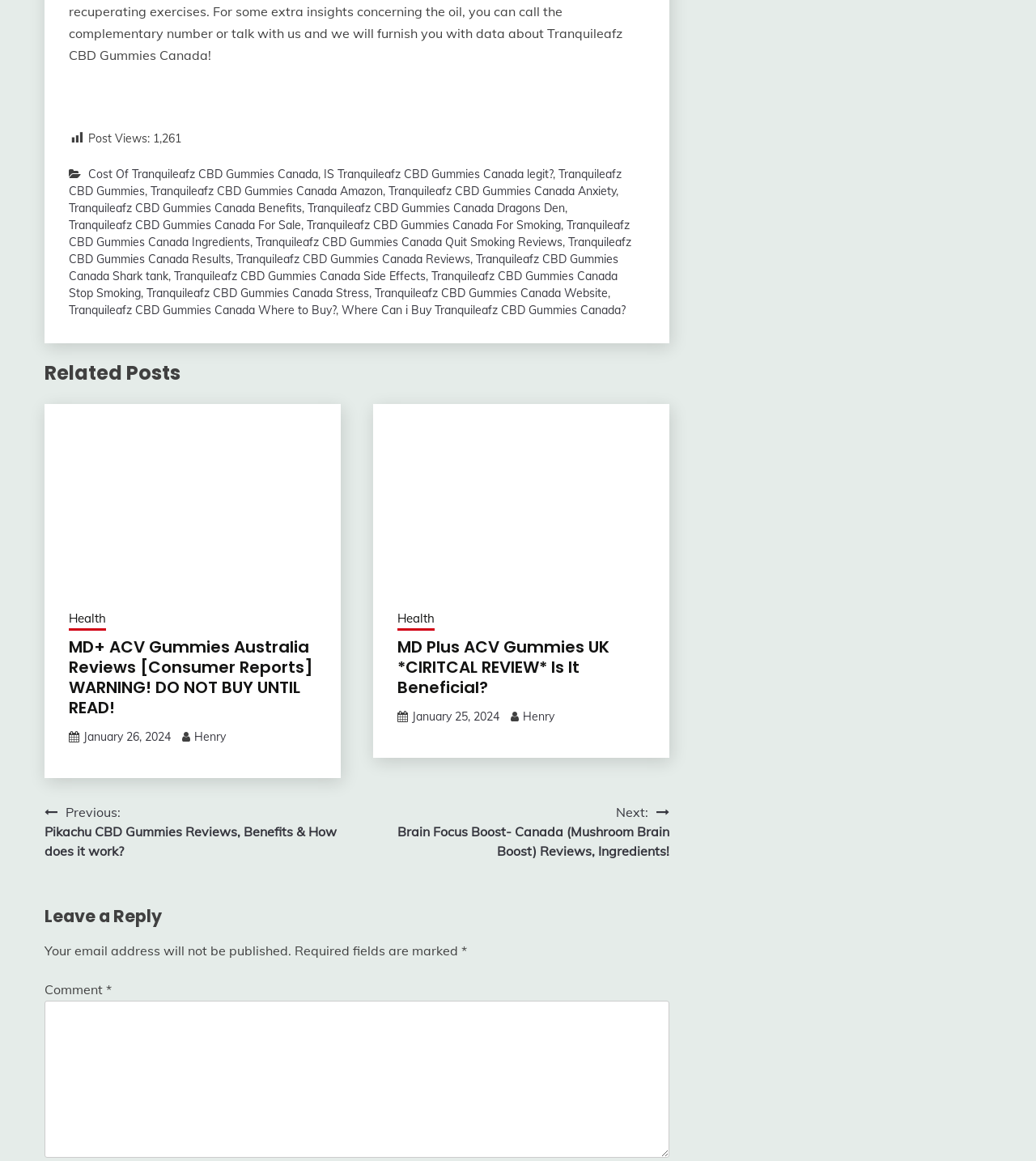Locate the bounding box coordinates of the element's region that should be clicked to carry out the following instruction: "Click on 'Related Posts'". The coordinates need to be four float numbers between 0 and 1, i.e., [left, top, right, bottom].

[0.043, 0.309, 0.646, 0.334]